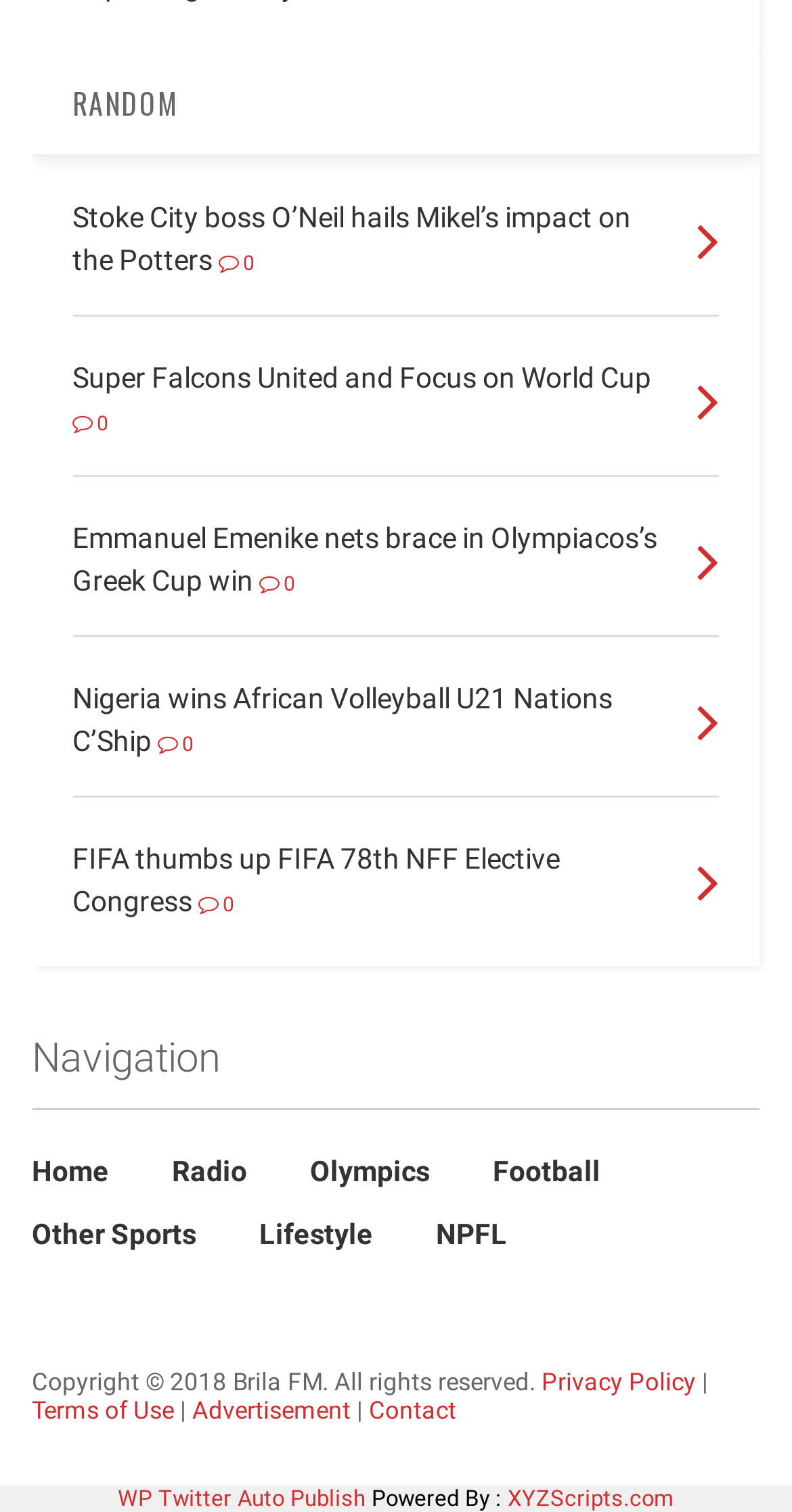Please find and report the bounding box coordinates of the element to click in order to perform the following action: "Check Privacy Policy". The coordinates should be expressed as four float numbers between 0 and 1, in the format [left, top, right, bottom].

[0.684, 0.904, 0.878, 0.923]